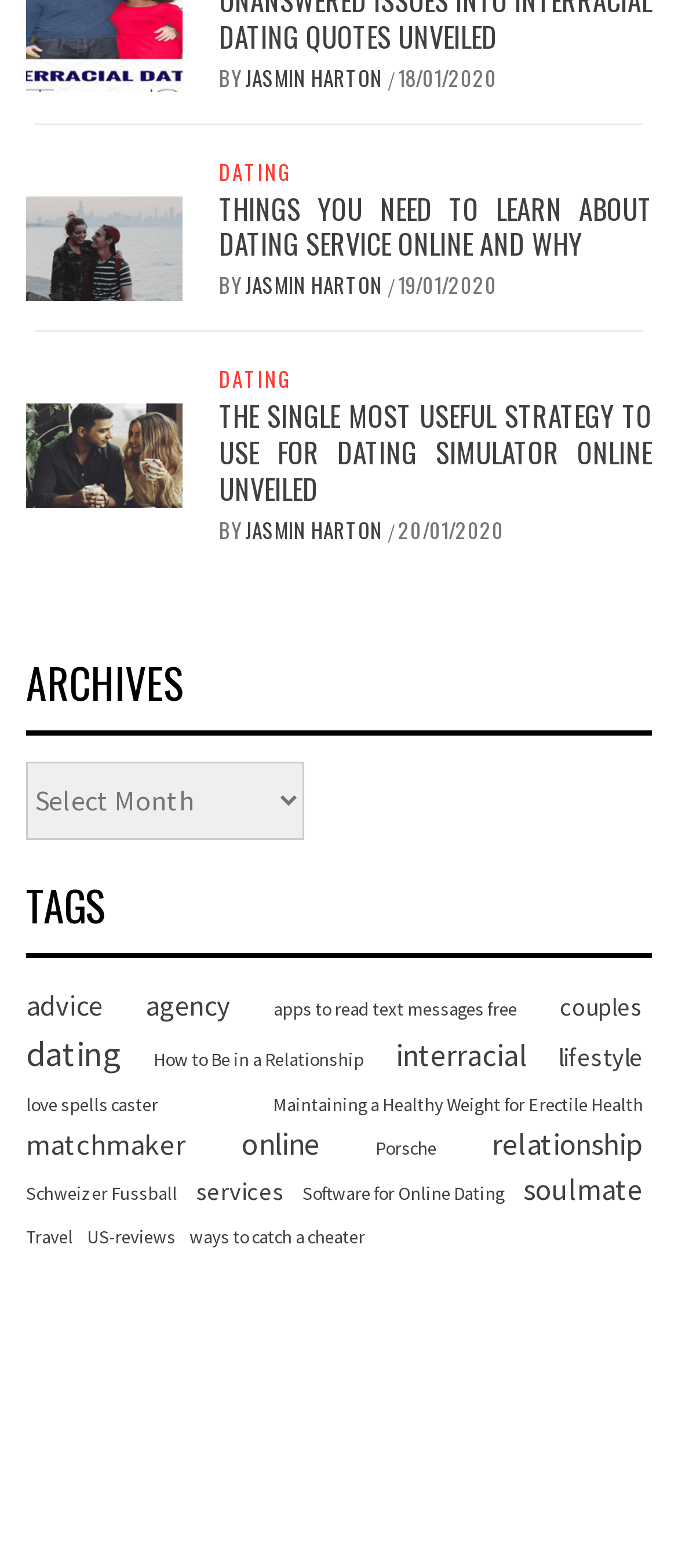Determine the bounding box coordinates for the area that needs to be clicked to fulfill this task: "Read the article 'THINGS YOU NEED TO LEARN ABOUT DATING SERVICE ONLINE AND WHY'". The coordinates must be given as four float numbers between 0 and 1, i.e., [left, top, right, bottom].

[0.323, 0.121, 0.962, 0.168]